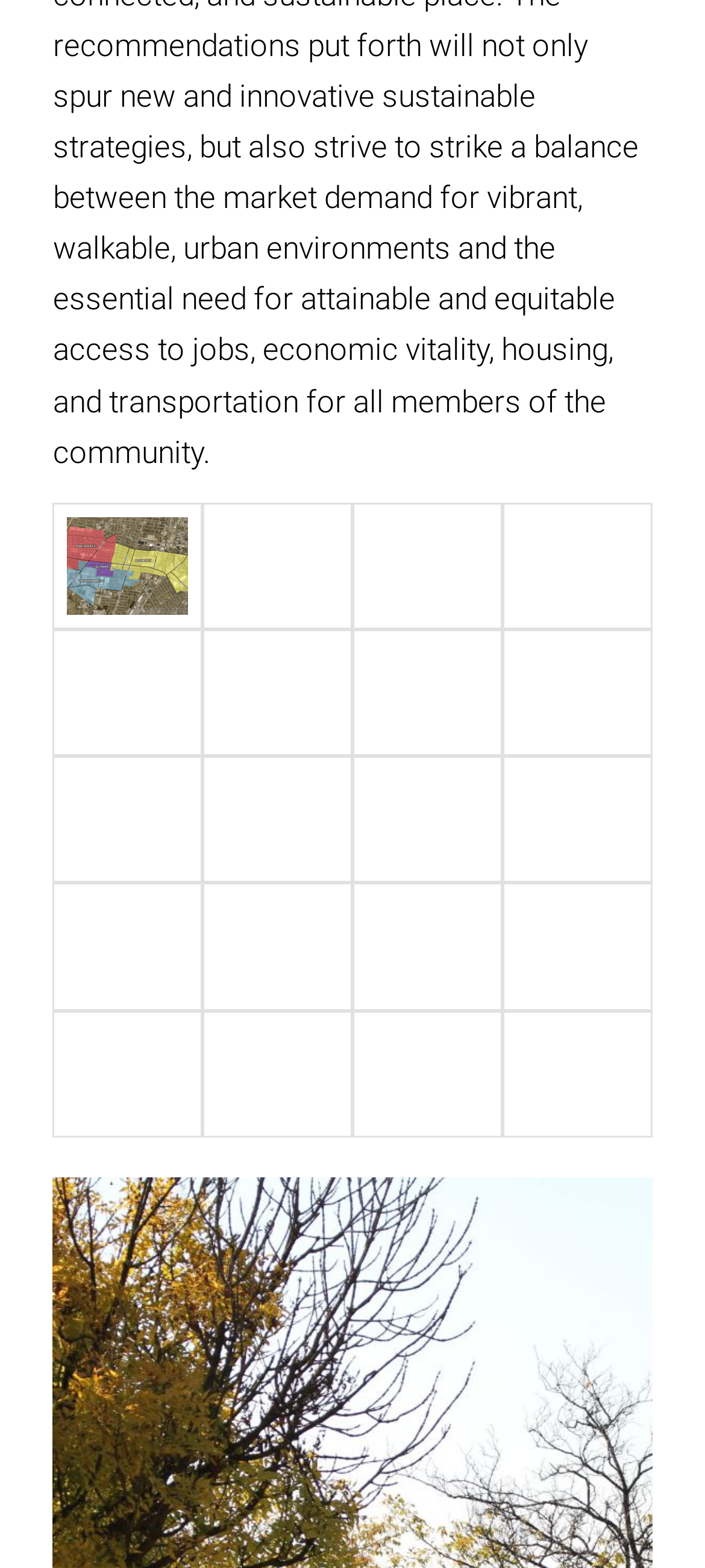Please identify the bounding box coordinates of the element that needs to be clicked to perform the following instruction: "View Algonquin, Park Duvalle, Hallmark Community Plan (3)".

[0.288, 0.321, 0.5, 0.402]